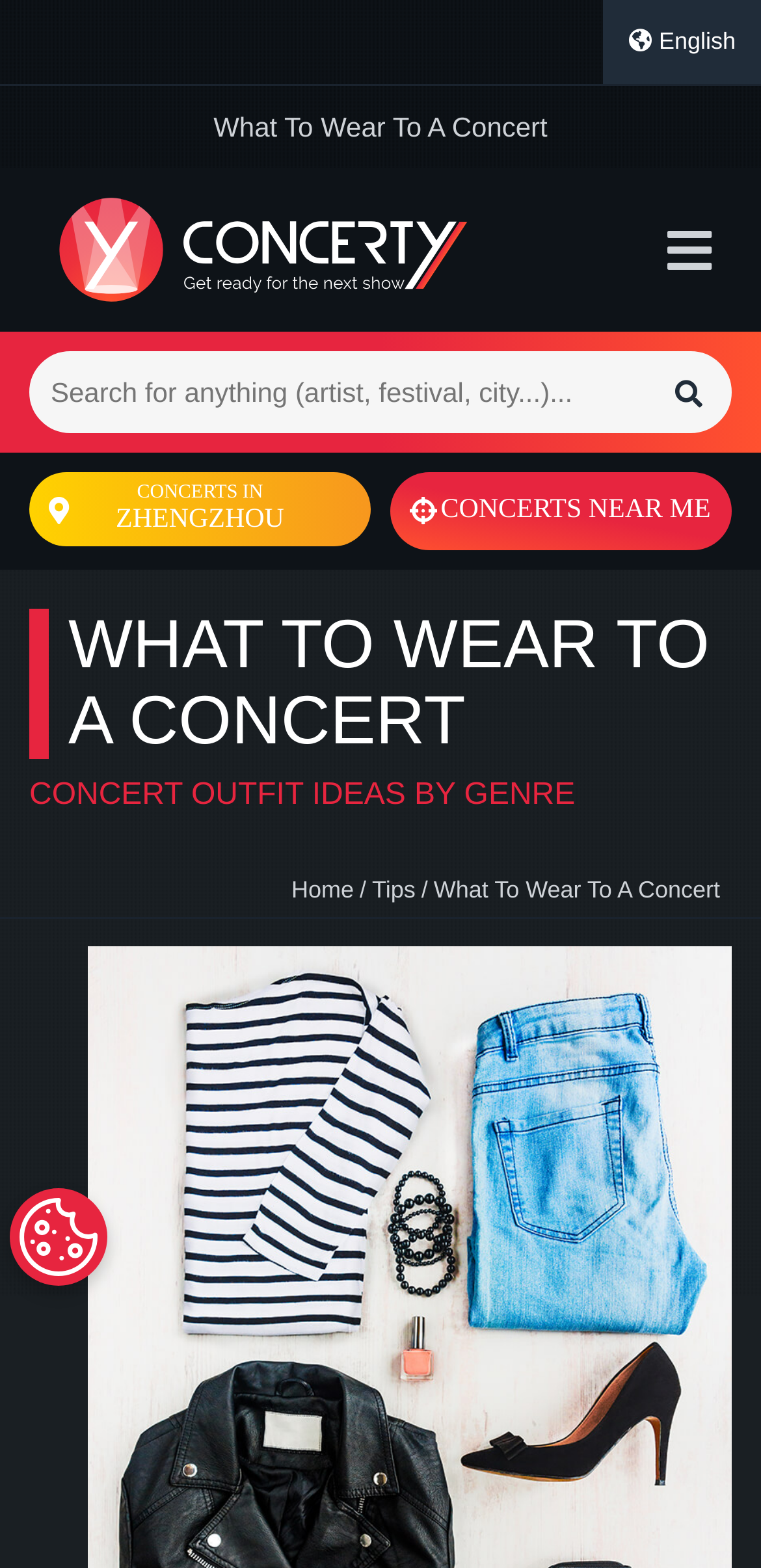Answer the question in one word or a short phrase:
What is the genre of concert mentioned?

None